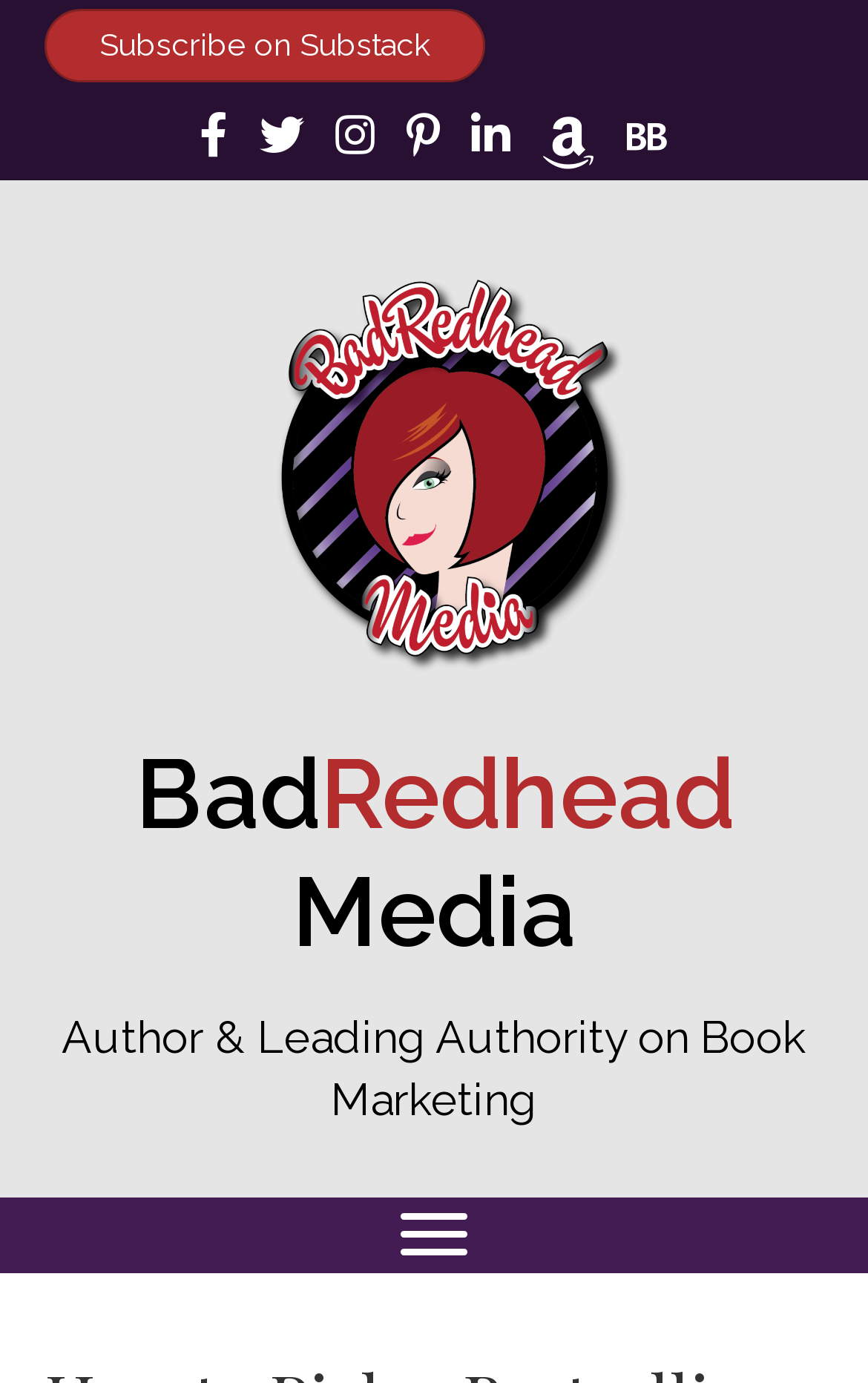Using the element description: "aria-label="Menu"", determine the bounding box coordinates for the specified UI element. The coordinates should be four float numbers between 0 and 1, [left, top, right, bottom].

[0.441, 0.865, 0.559, 0.92]